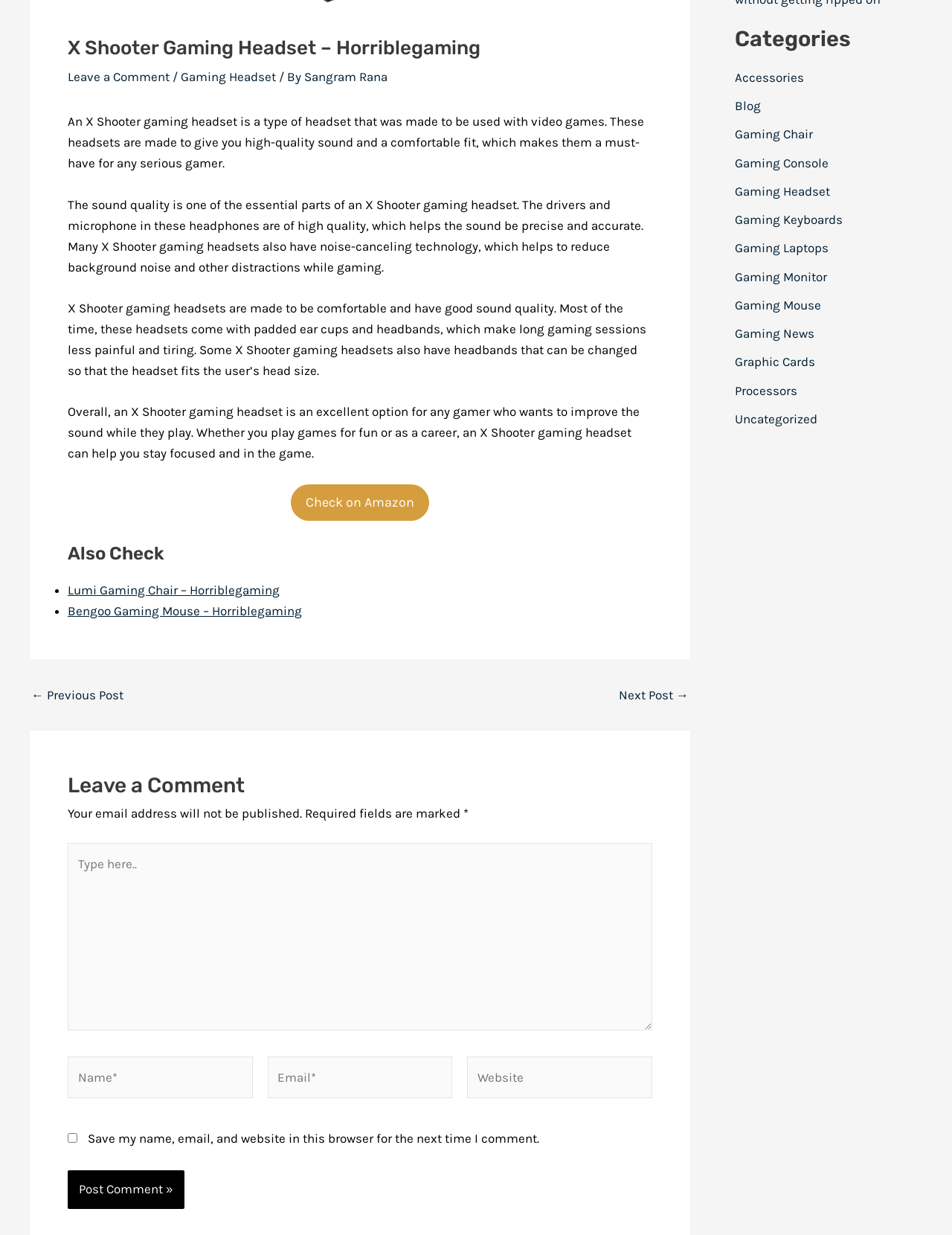Locate the bounding box for the described UI element: "parent_node: Website name="url" placeholder="Website"". Ensure the coordinates are four float numbers between 0 and 1, formatted as [left, top, right, bottom].

[0.491, 0.856, 0.685, 0.889]